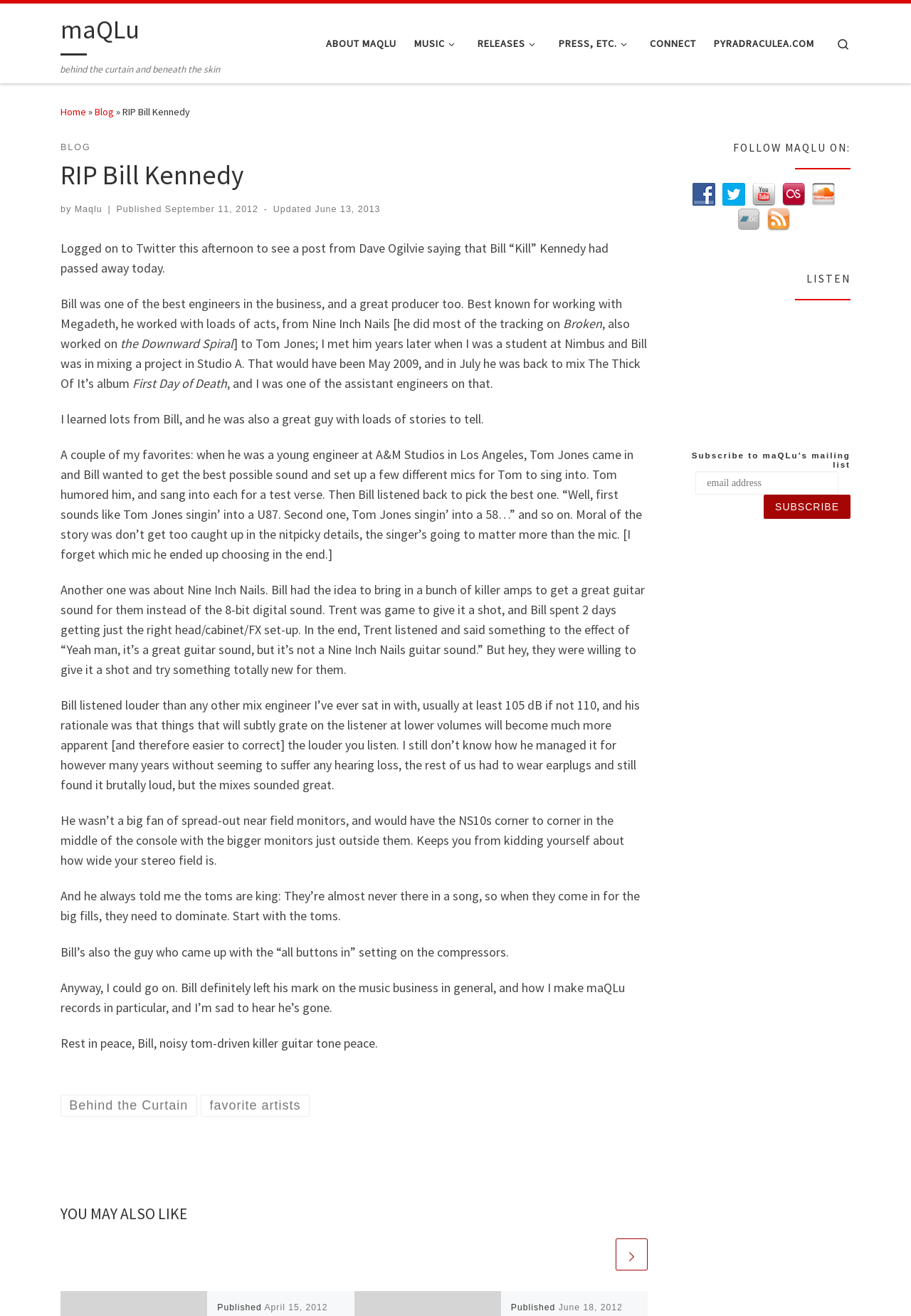Pinpoint the bounding box coordinates of the area that must be clicked to complete this instruction: "Click on the 'PRESS, ETC.' dropdown menu".

[0.608, 0.022, 0.699, 0.044]